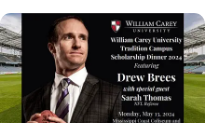What is the profession of Sarah Thomas?
Look at the image and respond with a one-word or short phrase answer.

Officiating